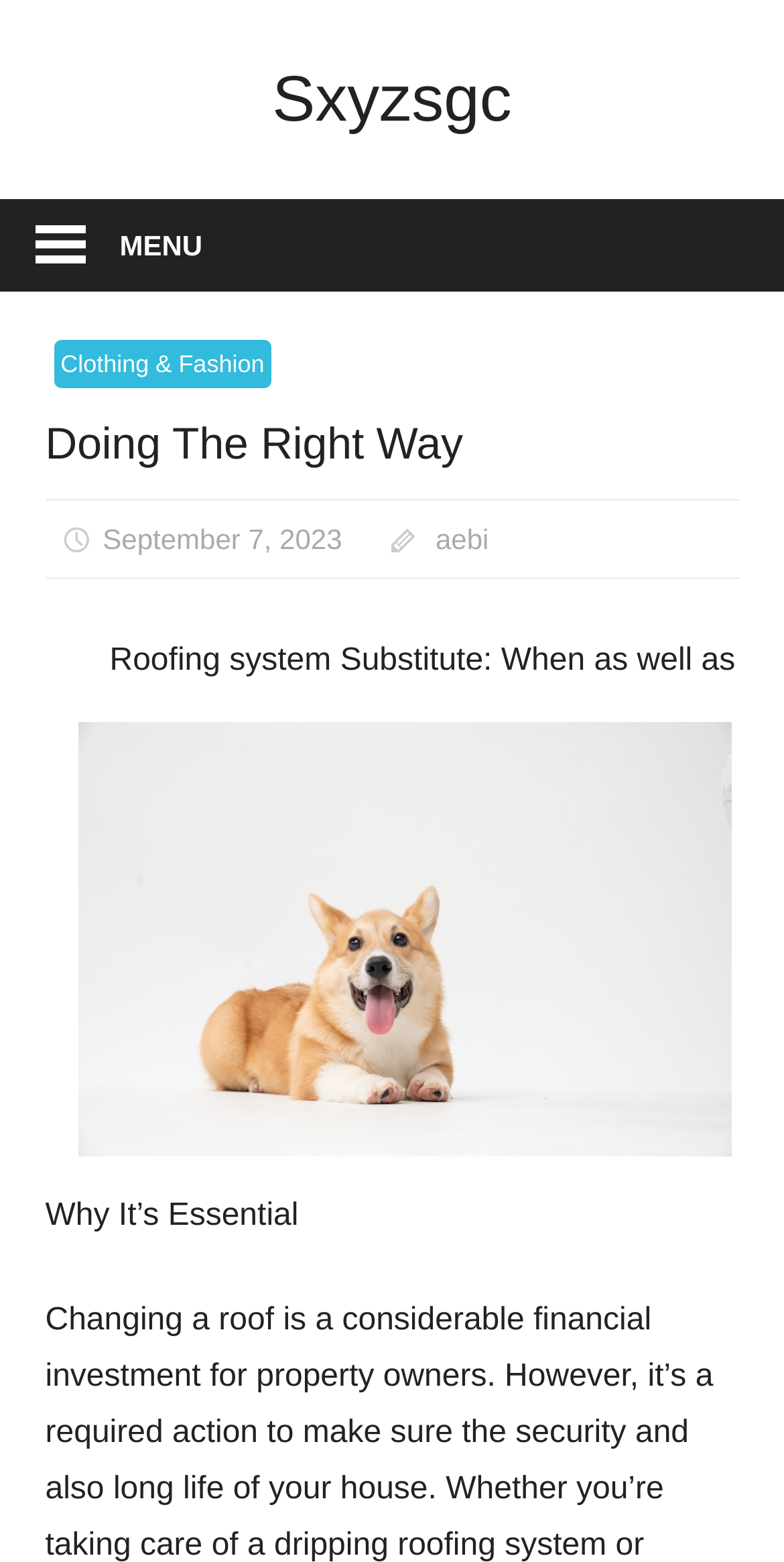What is the category of the first menu item?
Please give a detailed answer to the question using the information shown in the image.

By examining the menu button with the label 'MENU', I found that it contains a link with the text 'Clothing & Fashion', which is the first menu item.